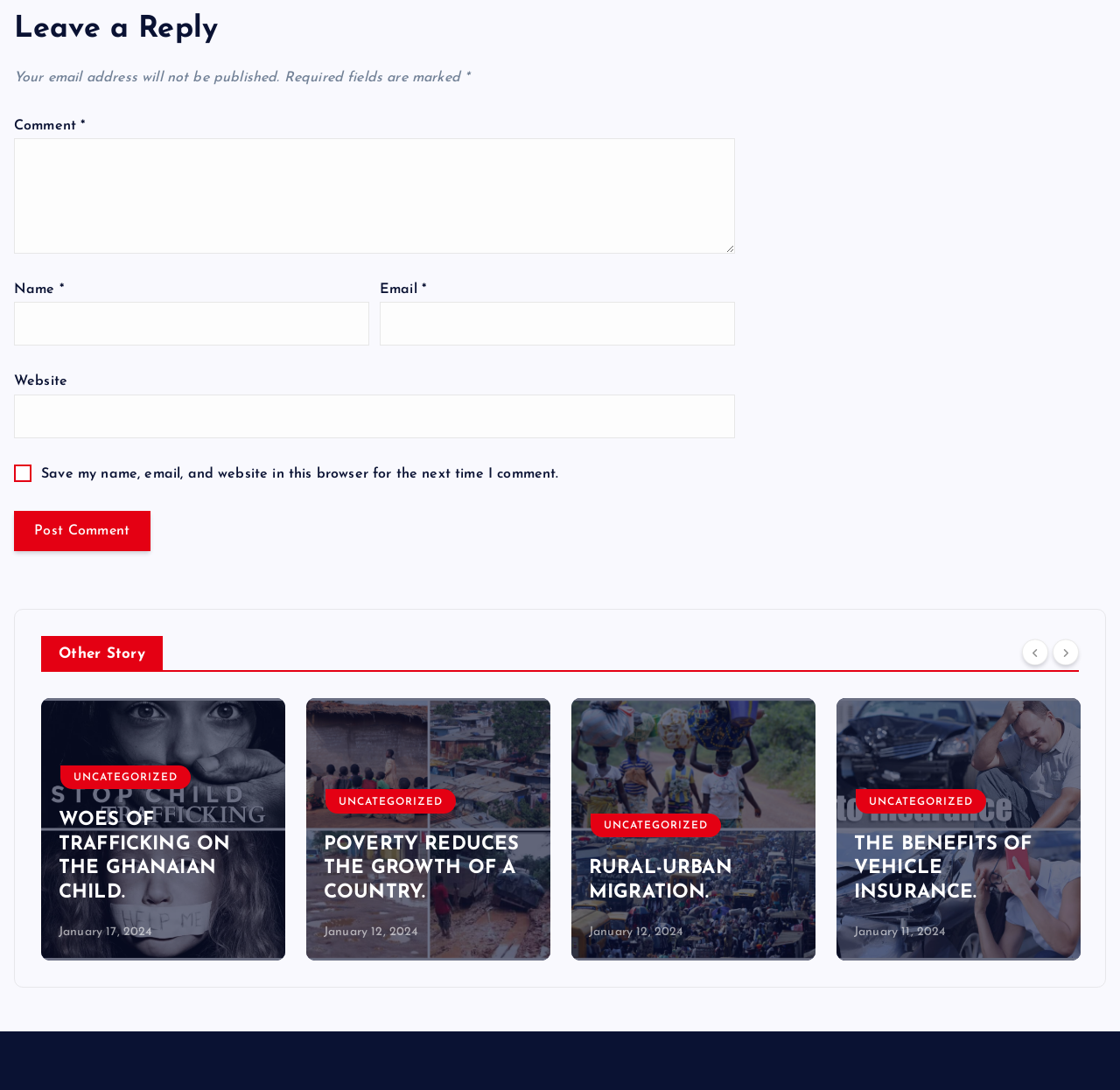How many comment fields are there?
Please provide a single word or phrase answer based on the image.

4